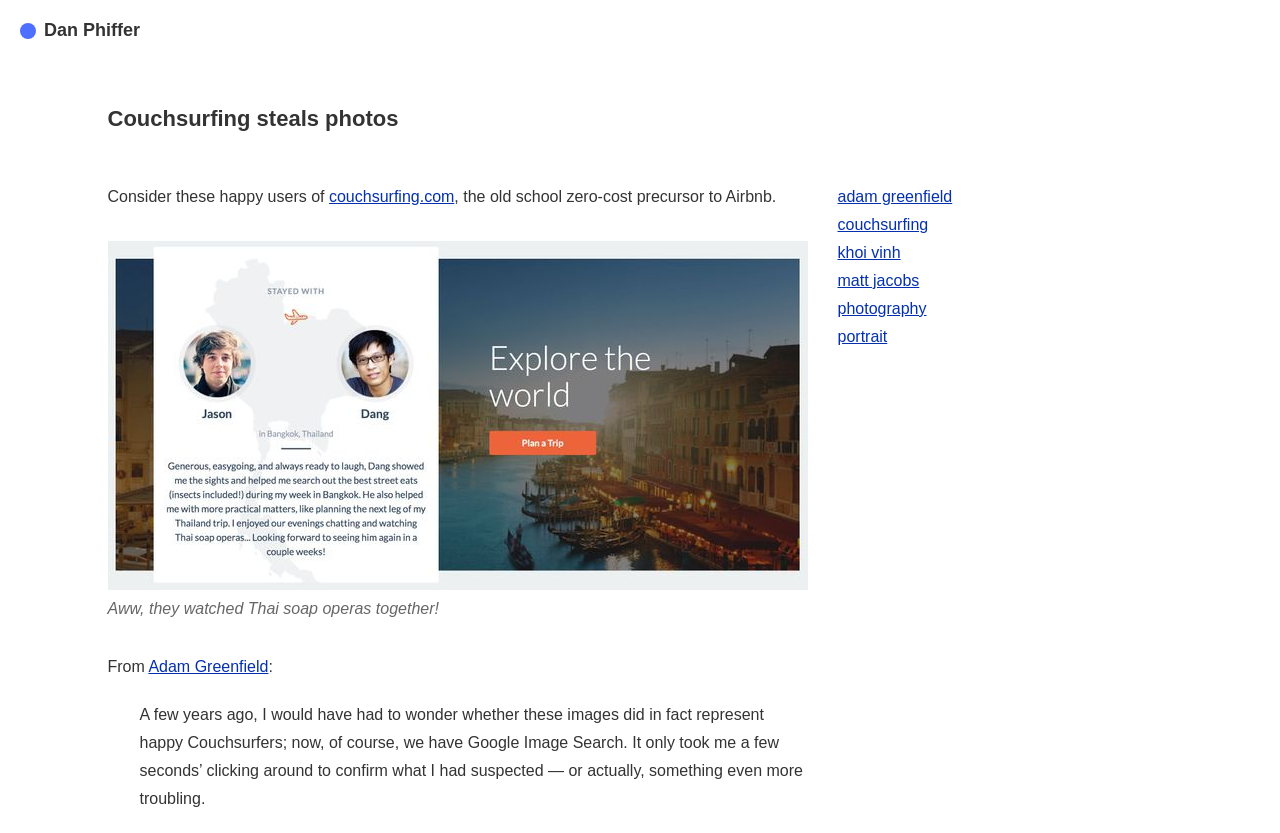Please specify the bounding box coordinates of the region to click in order to perform the following instruction: "Visit the Couchsurfing website".

[0.257, 0.226, 0.355, 0.246]